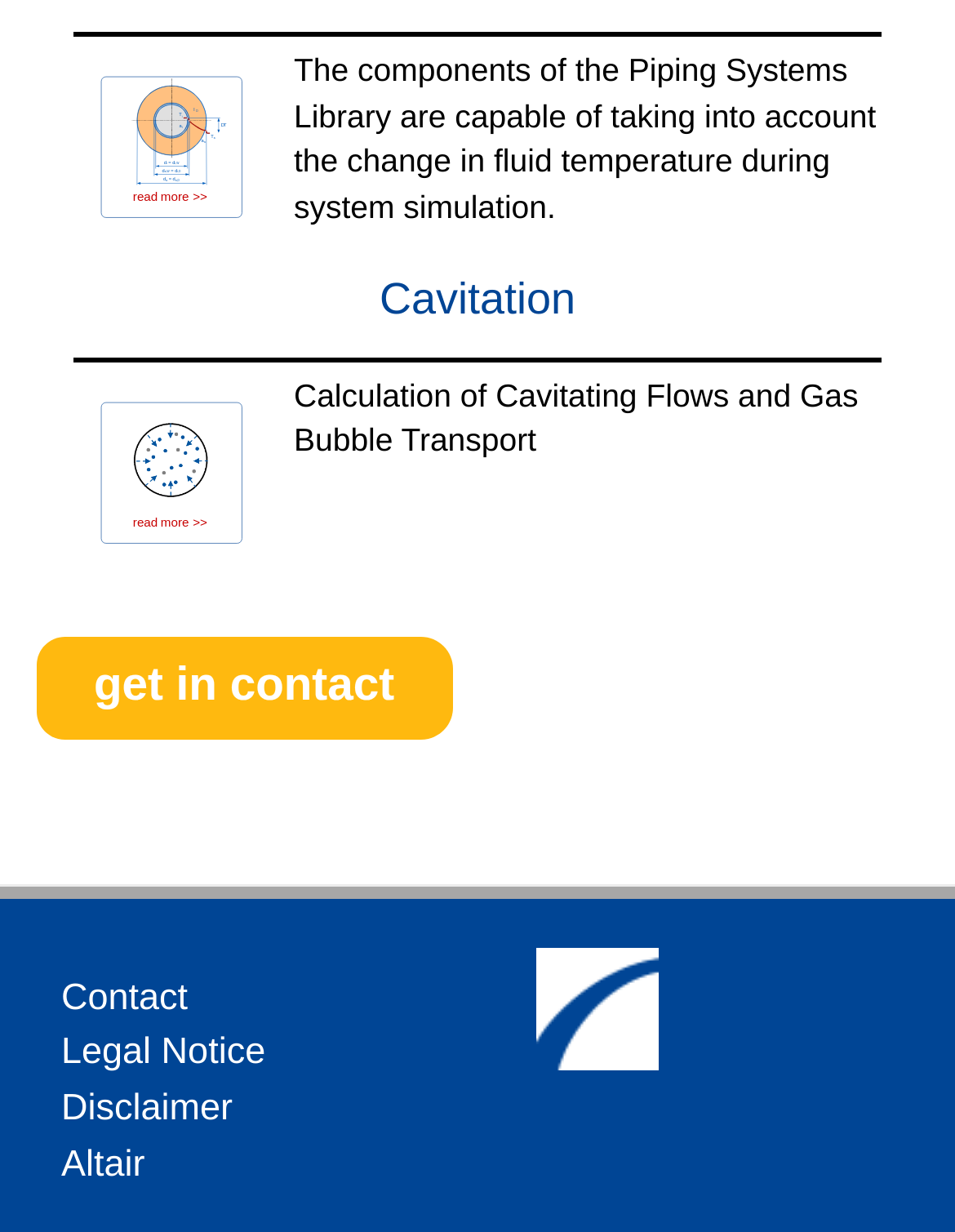What is the name of the company associated with the icon?
Please look at the screenshot and answer in one word or a short phrase.

FLUIDON